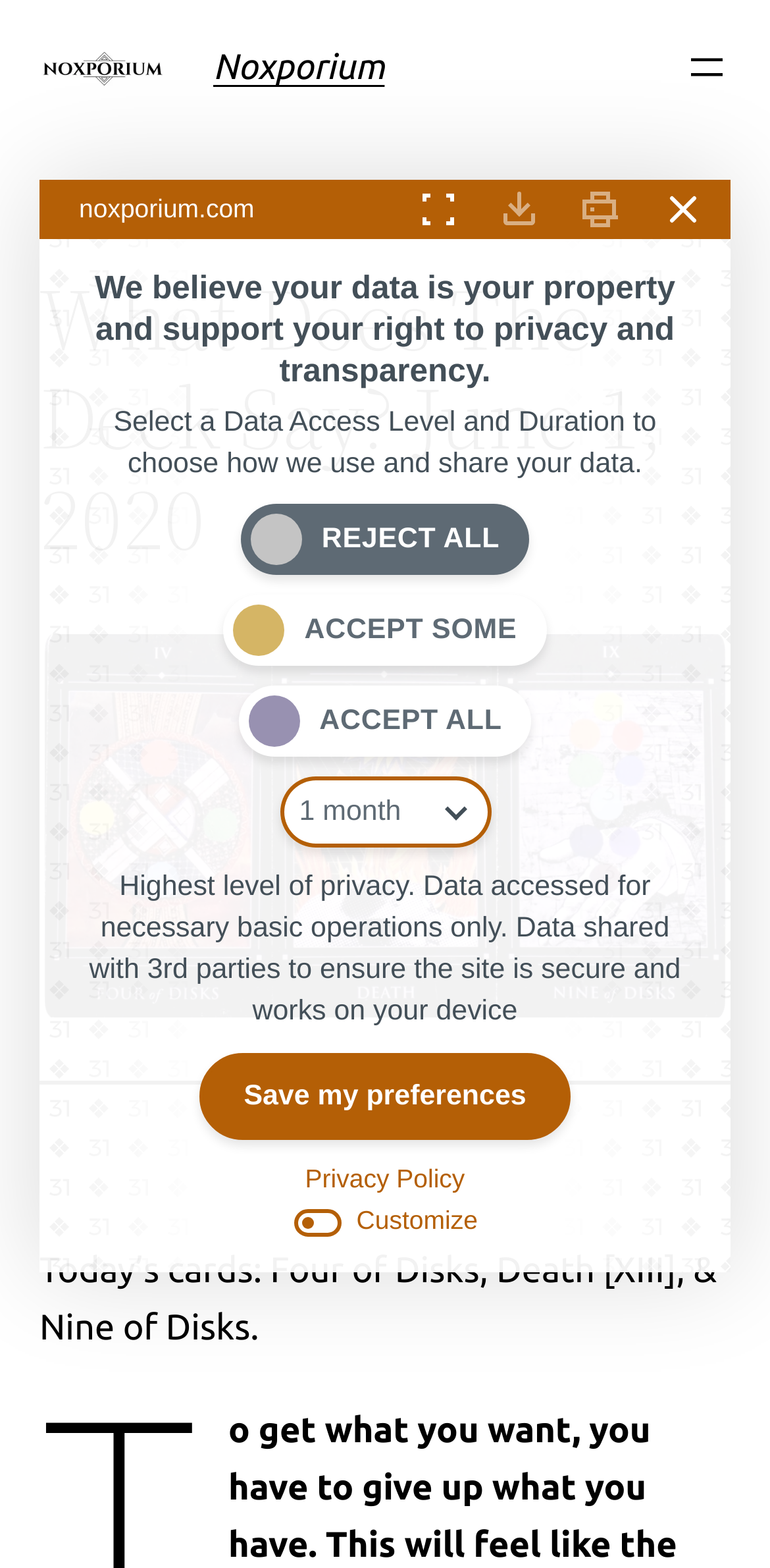Elaborate on the information and visuals displayed on the webpage.

The webpage appears to be a tarot reading website, with a focus on a specific deck and reading for June 1, 2020. At the top left, there is a logo of "Noxporium" accompanied by a link to the website's homepage. Next to the logo, there is a heading that reads "Noxporium". On the top right, there is a button to open a menu.

Below the logo and heading, there is a large section that displays a tarot reading. This section contains an image of three tarot cards: the Four of Disks, Death [XIII], and the Nine of Disks. Above the image, there is a heading that reads "What Does The Deck Say? June 1, 2020". Below the image, there is a horizontal separator line, followed by a paragraph of text that reads "Today’s cards: Four of Disks, Death [XIII], & Nine of Disks."

On the bottom left, there is a dialog box that appears to be related to data privacy and consent. The dialog box contains a heading that reads "We believe your data is your property and support your right to privacy and transparency." Below the heading, there are several buttons and options to select a data access level and duration, as well as buttons to download or print consent, and to close the compliance dialog.

There are a total of 5 buttons, 3 images, 2 headings, 1 link, 1 figure, 1 separator, and 11 static text elements on the webpage. The layout is organized, with clear headings and concise text, making it easy to navigate and understand the content.